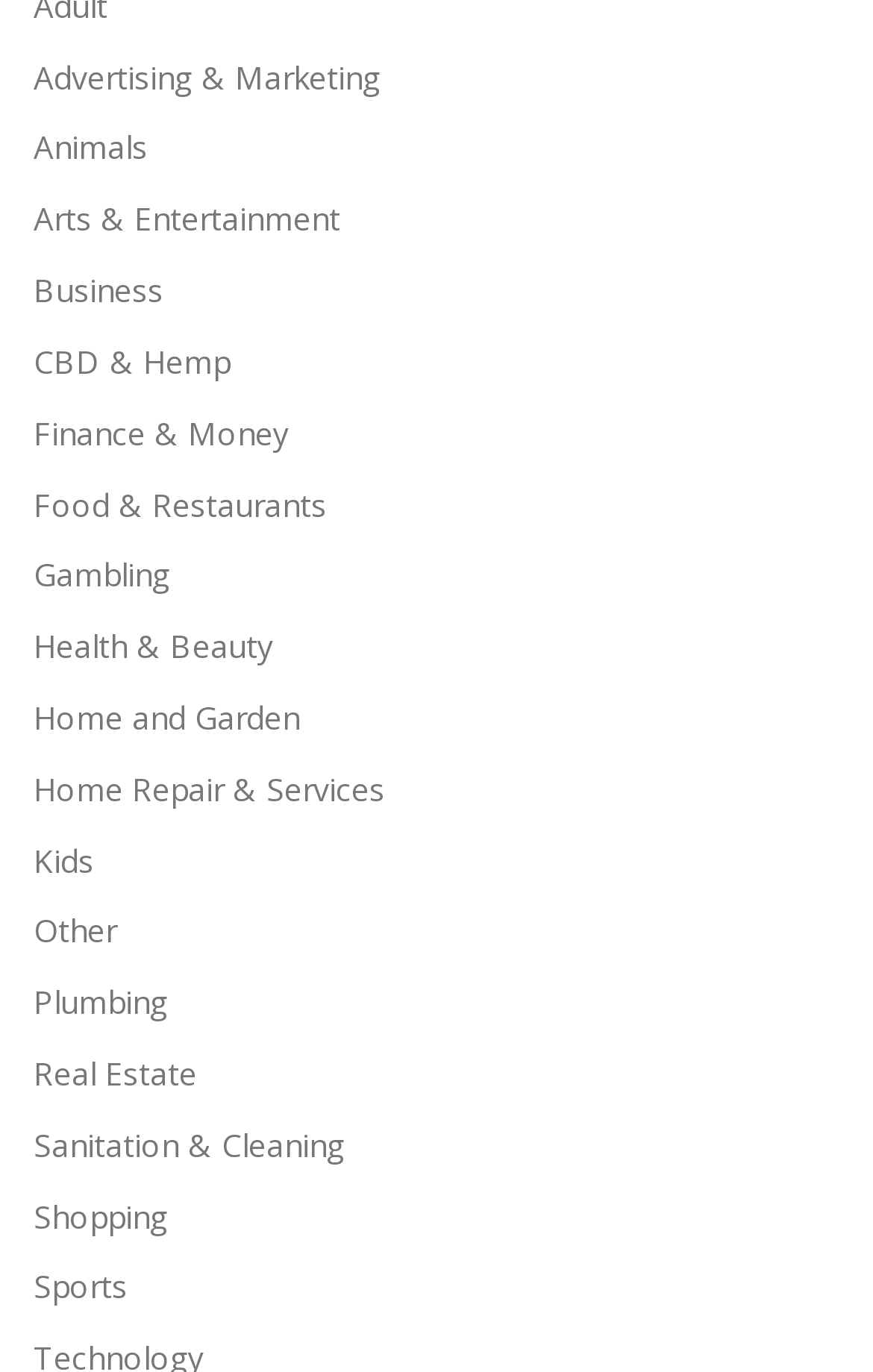Please find and report the bounding box coordinates of the element to click in order to perform the following action: "Browse Advertising & Marketing". The coordinates should be expressed as four float numbers between 0 and 1, in the format [left, top, right, bottom].

[0.038, 0.04, 0.436, 0.071]